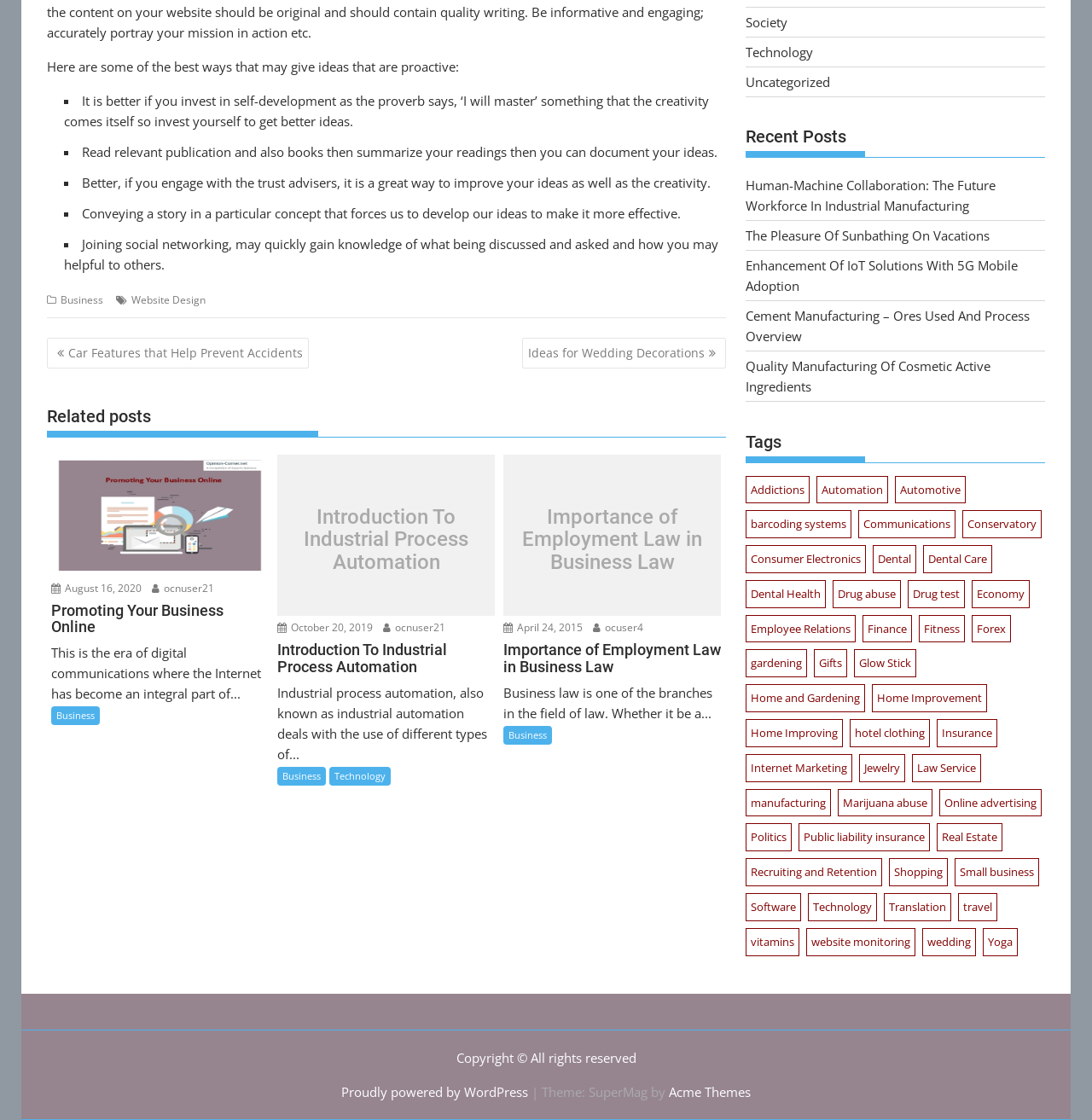Identify the bounding box coordinates for the UI element described as follows: Proudly powered by WordPress. Use the format (top-left x, top-left y, bottom-right x, bottom-right y) and ensure all values are floating point numbers between 0 and 1.

[0.312, 0.967, 0.484, 0.983]